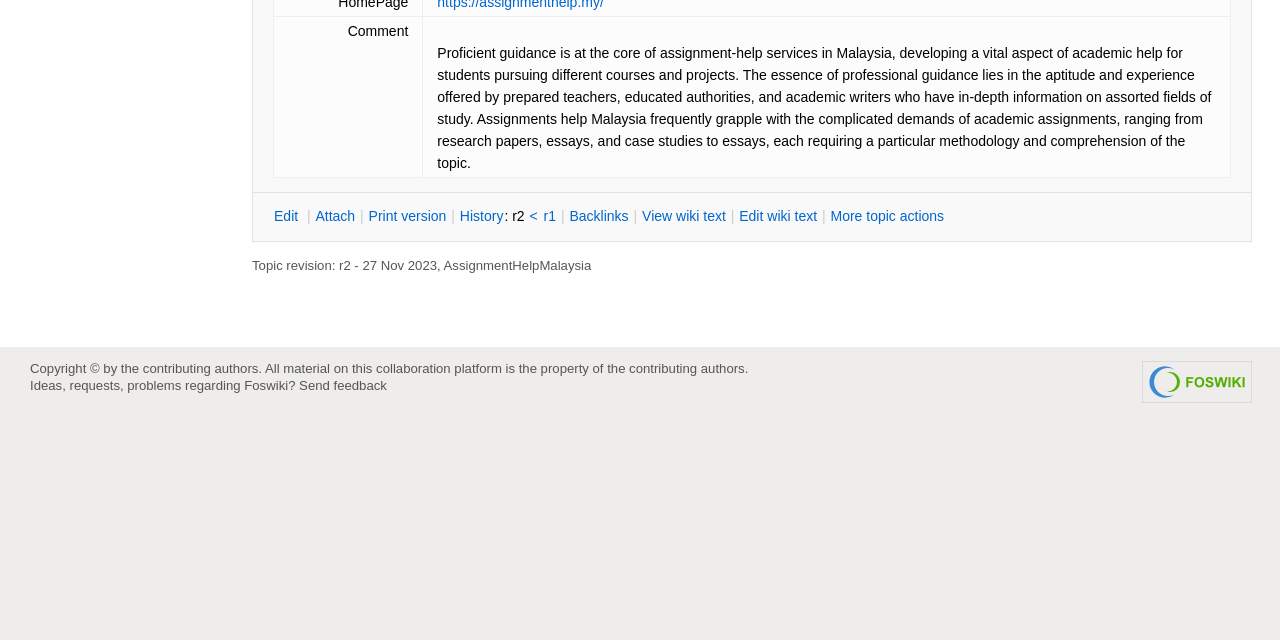Bounding box coordinates are to be given in the format (top-left x, top-left y, bottom-right x, bottom-right y). All values must be floating point numbers between 0 and 1. Provide the bounding box coordinate for the UI element described as: Send feedback

[0.234, 0.59, 0.302, 0.614]